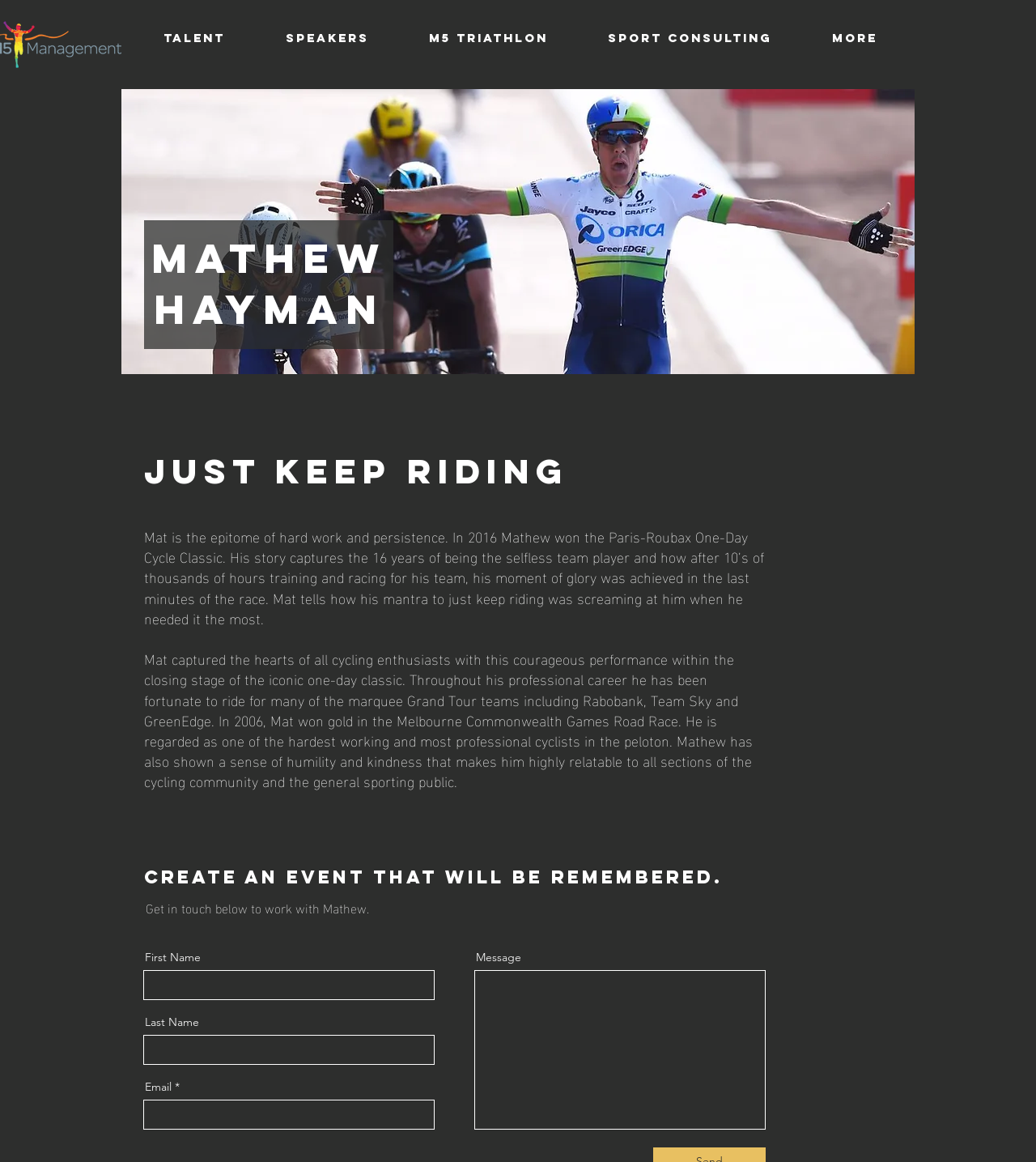Please respond to the question using a single word or phrase:
How many text fields are in the contact form?

4